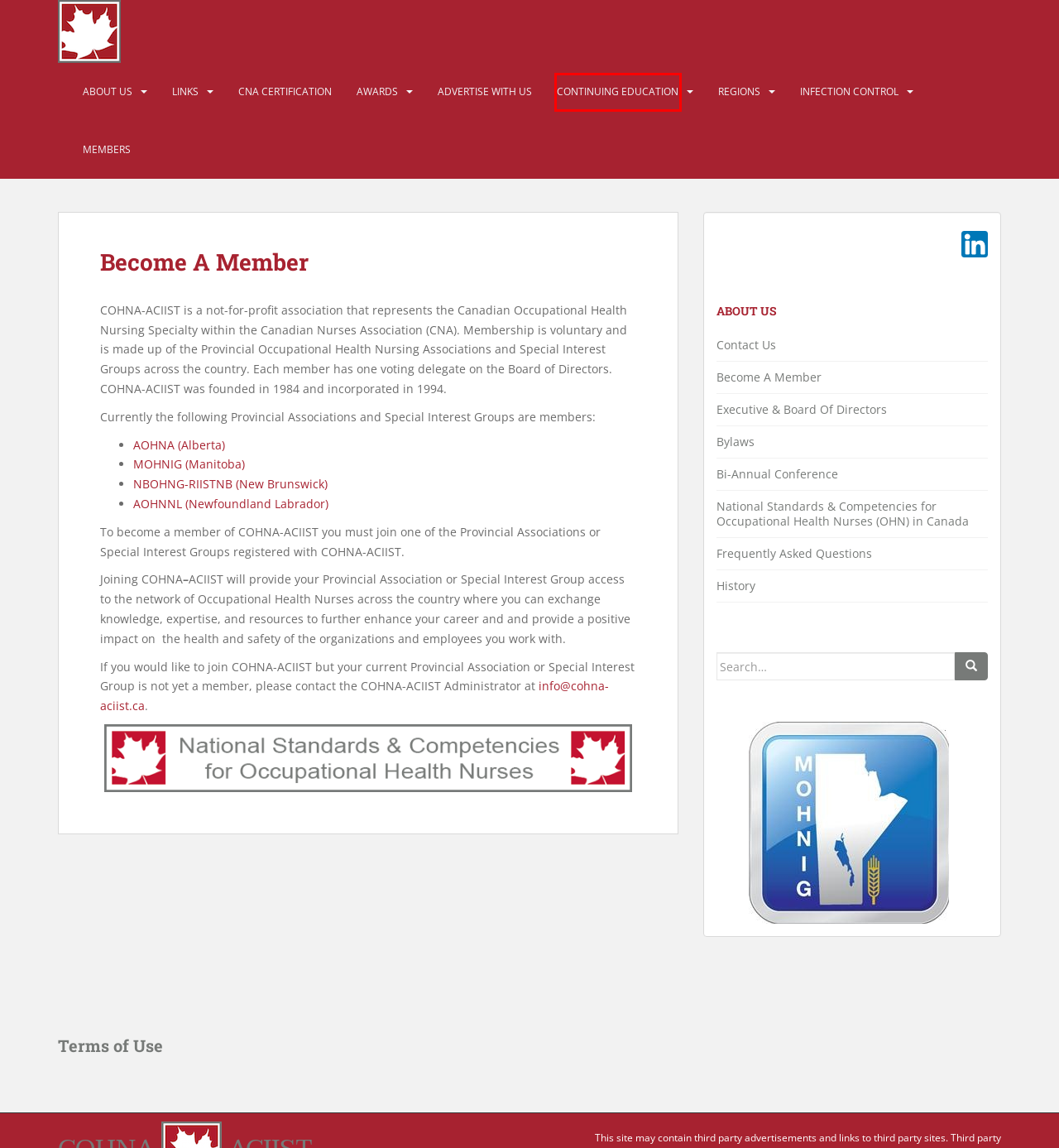You have received a screenshot of a webpage with a red bounding box indicating a UI element. Please determine the most fitting webpage description that matches the new webpage after clicking on the indicated element. The choices are:
A. Continuing Education – COHNA–ACIIST
B. COHNA–ACIIST
C. Bi-Annual Conference – COHNA–ACIIST
D. Becoming an OHN
E. Frequently Asked Questions – COHNA–ACIIST
F. Awards – COHNA–ACIIST
G. Contact Us – COHNA–ACIIST
H. CNA Certification – COHNA–ACIIST

A